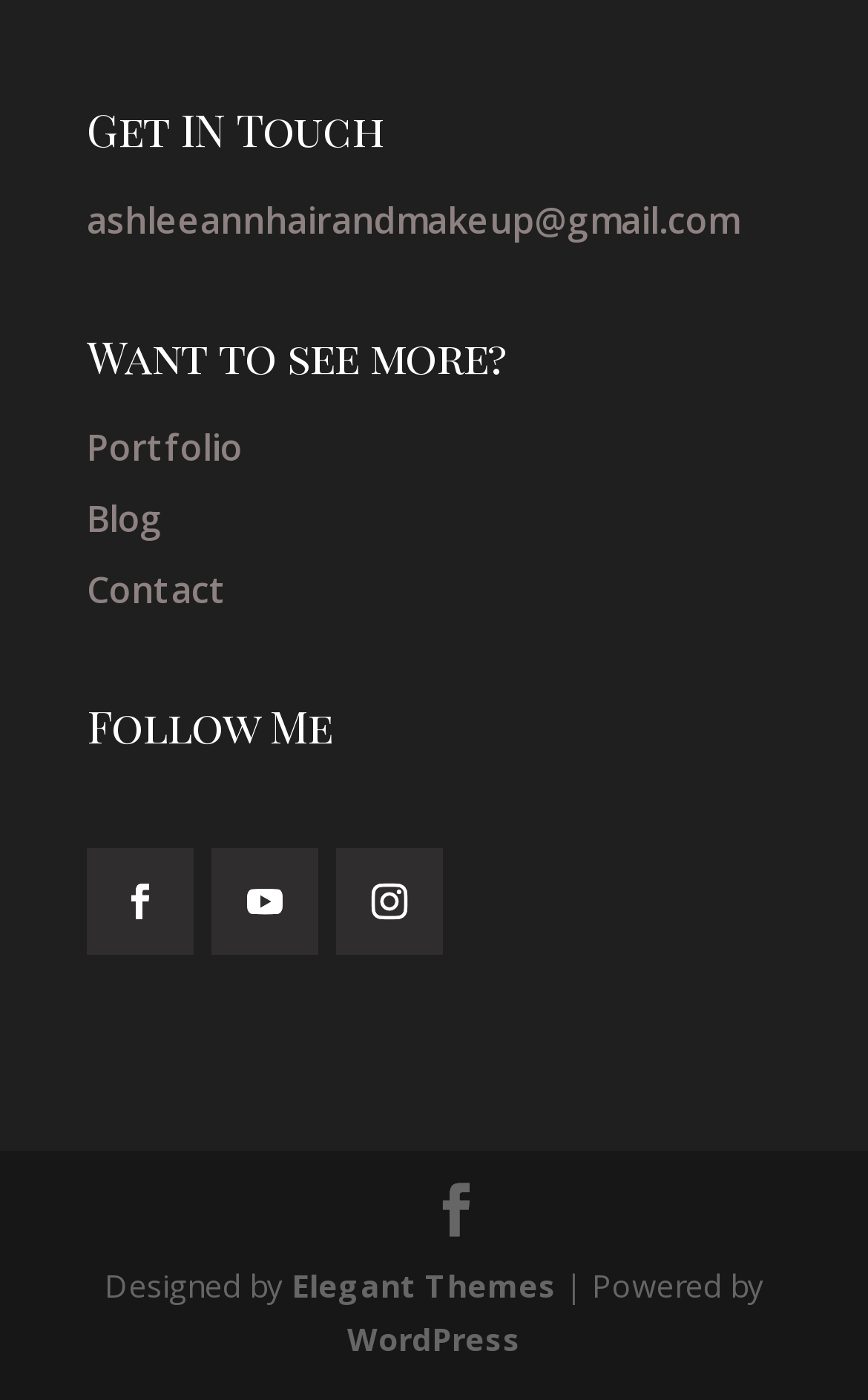Locate the UI element described as follows: "Elegant Themes". Return the bounding box coordinates as four float numbers between 0 and 1 in the order [left, top, right, bottom].

[0.336, 0.903, 0.641, 0.933]